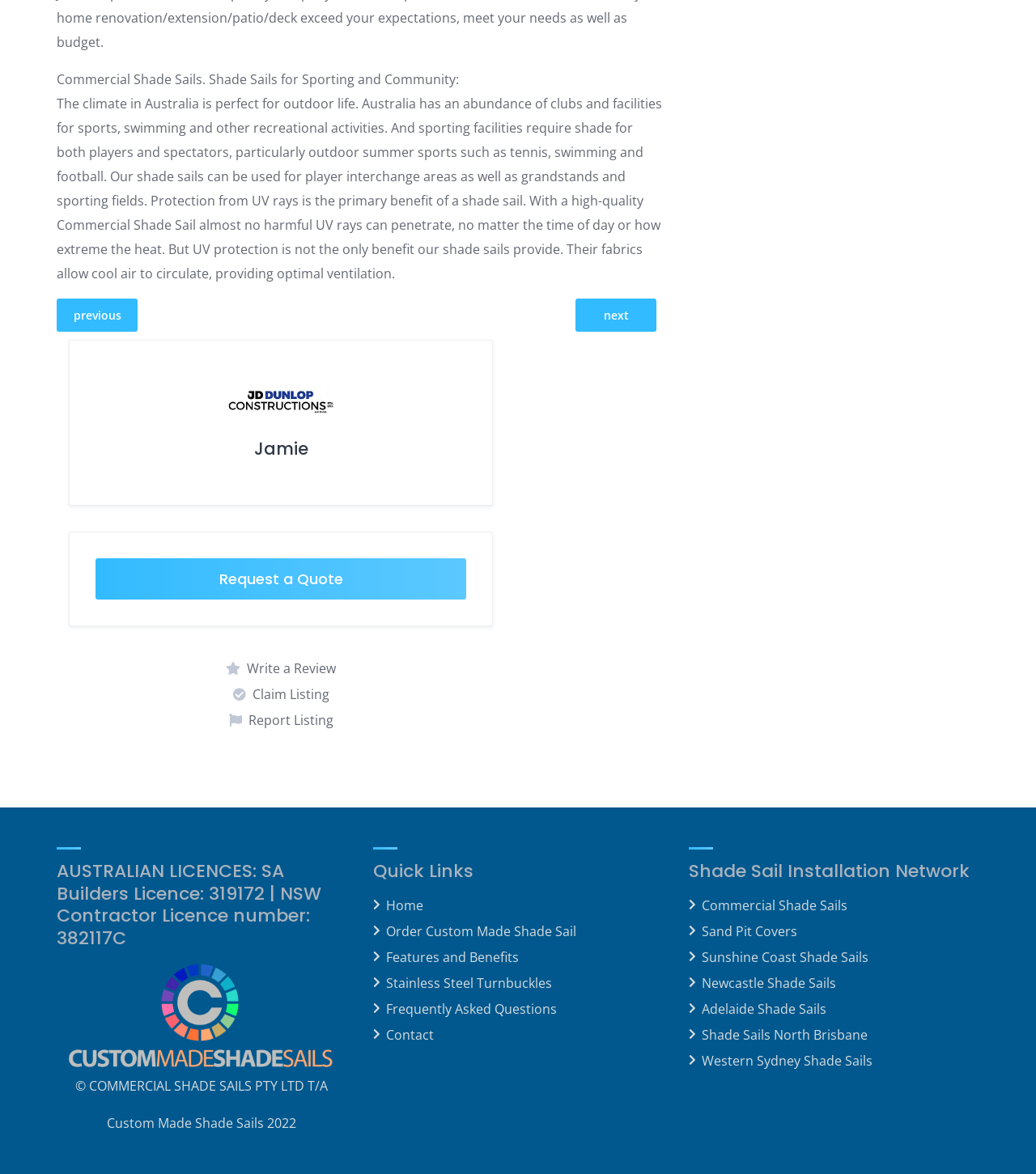Determine the bounding box coordinates of the clickable element necessary to fulfill the instruction: "View 'Commercial Shade Sails' installation network". Provide the coordinates as four float numbers within the 0 to 1 range, i.e., [left, top, right, bottom].

[0.678, 0.763, 0.818, 0.778]